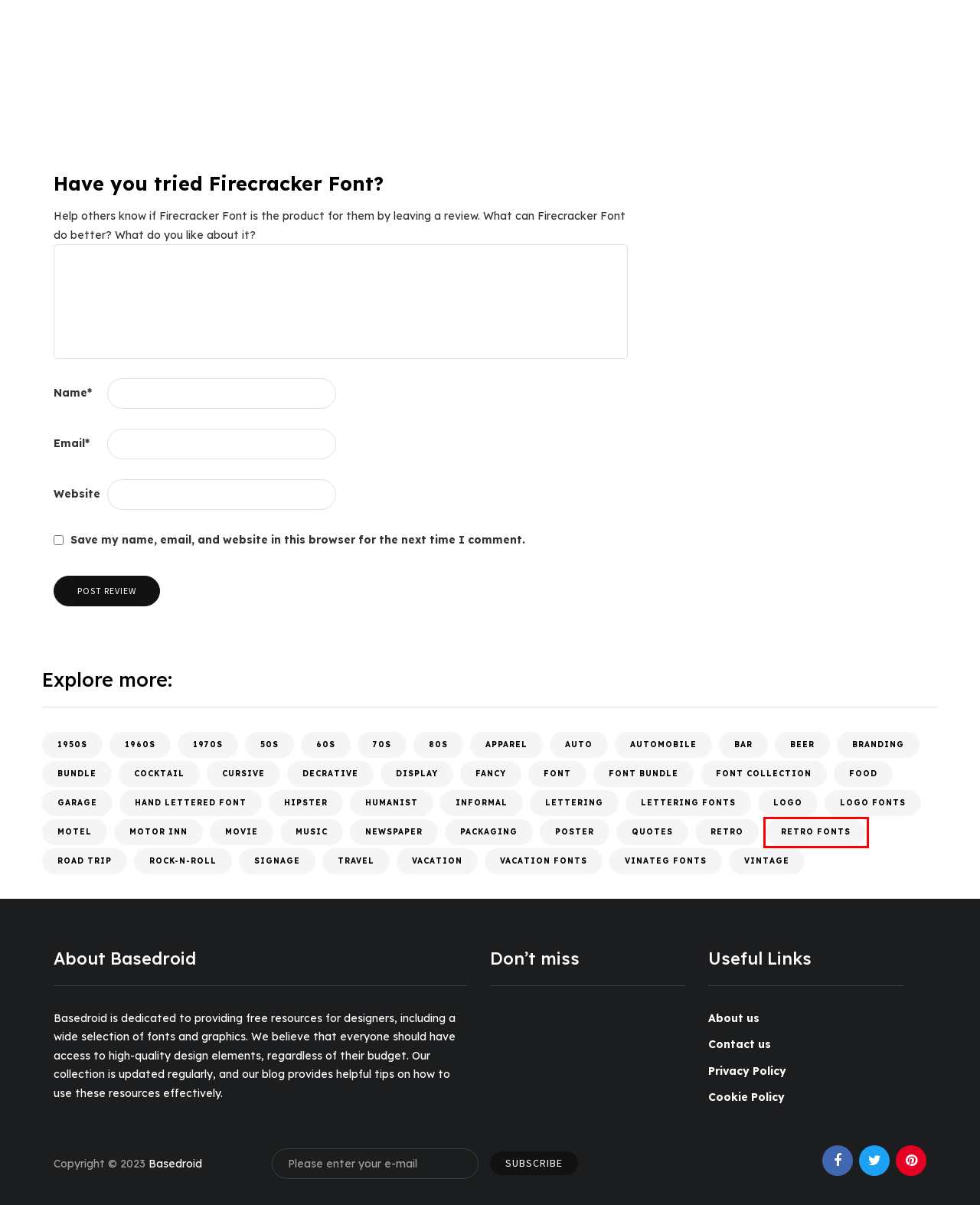Given a webpage screenshot with a red bounding box around a UI element, choose the webpage description that best matches the new webpage after clicking the element within the bounding box. Here are the candidates:
A. Retro Fonts - Basedroid.com
B. Motel - Basedroid.com
C. 50s - Basedroid.com
D. 1970s - Basedroid.com
E. Logo - Basedroid.com
F. Branding - Basedroid.com
G. 1960s - Basedroid.com
H. Quotes - Basedroid.com

A